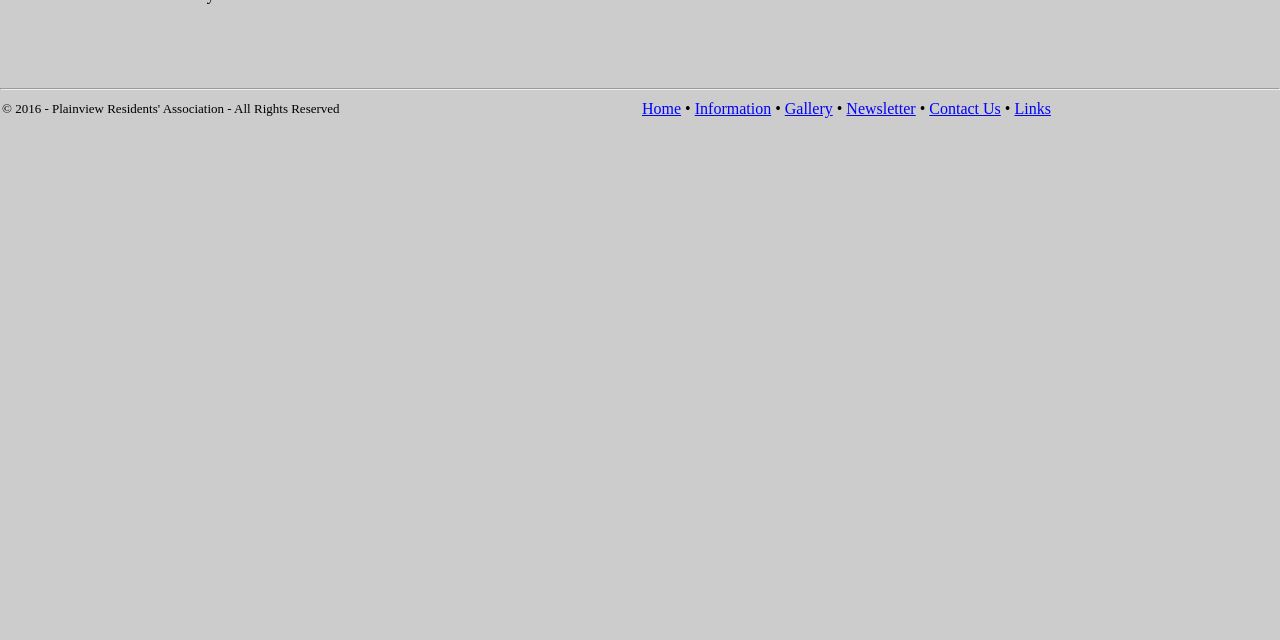Identify the bounding box for the given UI element using the description provided. Coordinates should be in the format (top-left x, top-left y, bottom-right x, bottom-right y) and must be between 0 and 1. Here is the description: Contact Us

[0.726, 0.157, 0.782, 0.183]